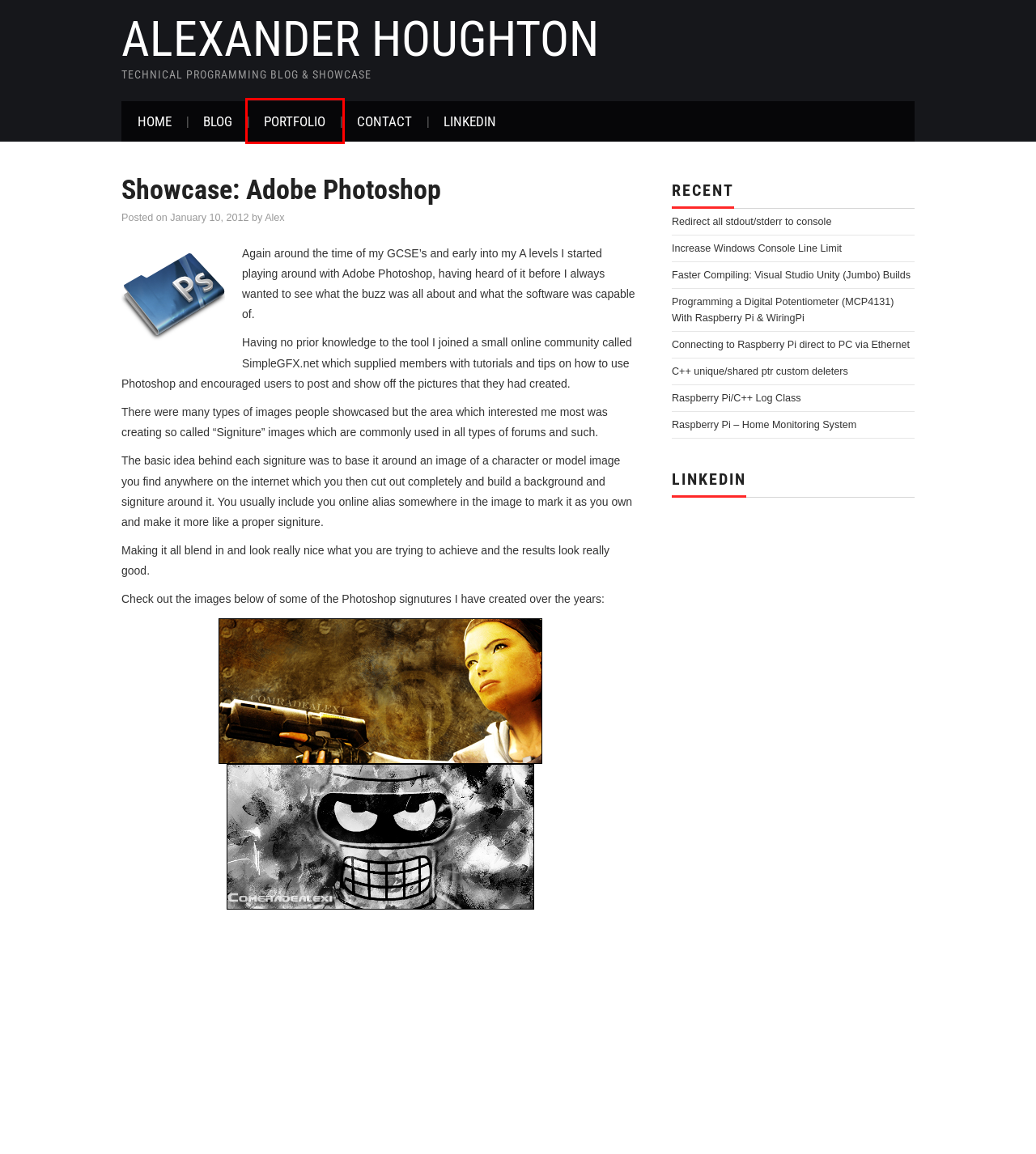Look at the screenshot of the webpage and find the element within the red bounding box. Choose the webpage description that best fits the new webpage that will appear after clicking the element. Here are the candidates:
A. Raspberry Pi – Home Monitoring System – Alexander Houghton
B. Contact – Alexander Houghton
C. Faster Compiling: Visual Studio Unity (Jumbo) Builds – Alexander Houghton
D. Alexander Houghton - Technical Programming Blog & showcase
E. Connecting to Raspberry Pi direct to PC via Ethernet – Alexander Houghton
F. Increase Windows Console Line Limit – Alexander Houghton
G. Programming – Alexander Houghton
H. C++ unique/shared ptr custom deleters – Alexander Houghton

G